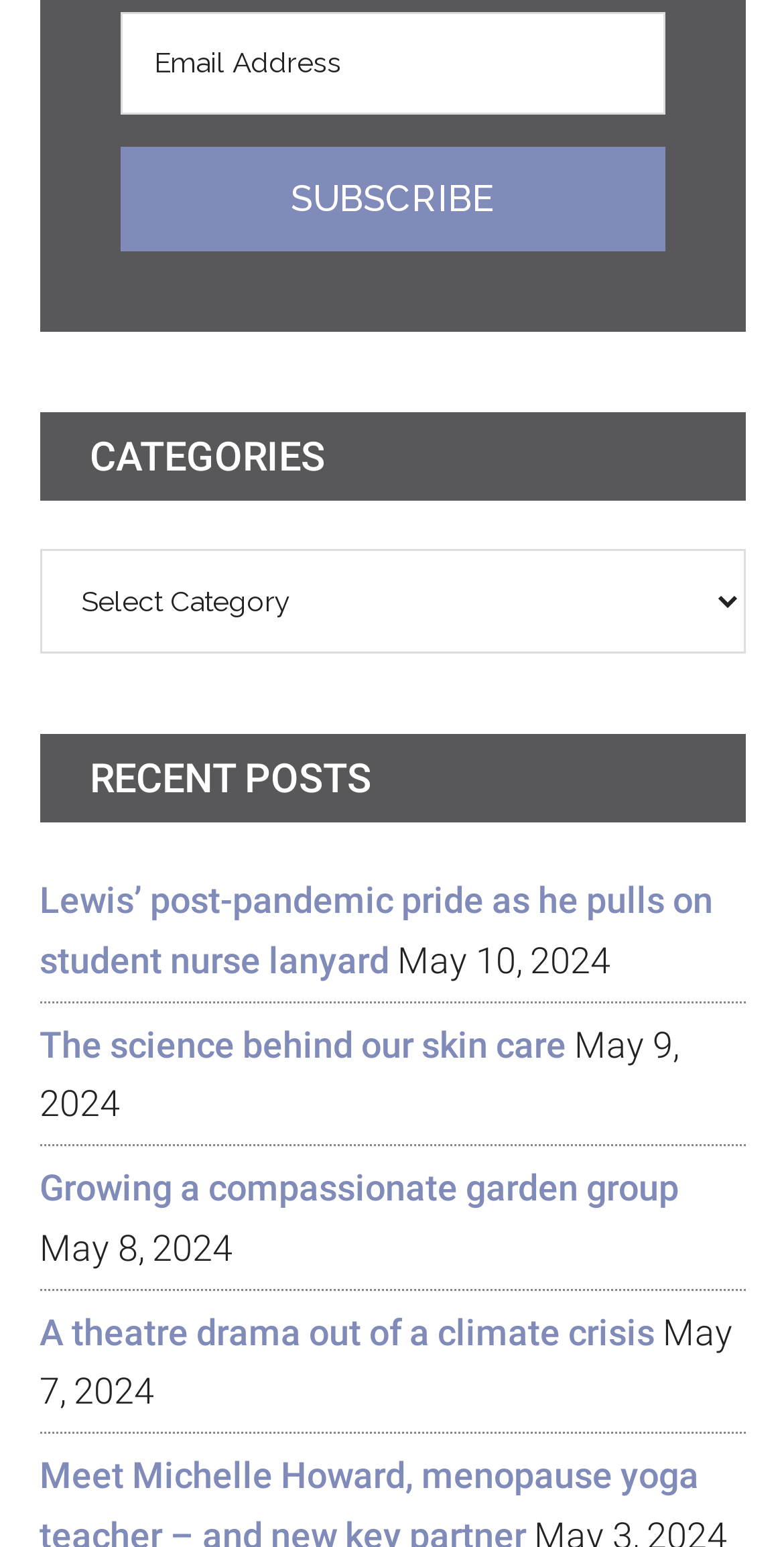Based on the element description "Growing a compassionate garden group", predict the bounding box coordinates of the UI element.

[0.05, 0.754, 0.865, 0.782]